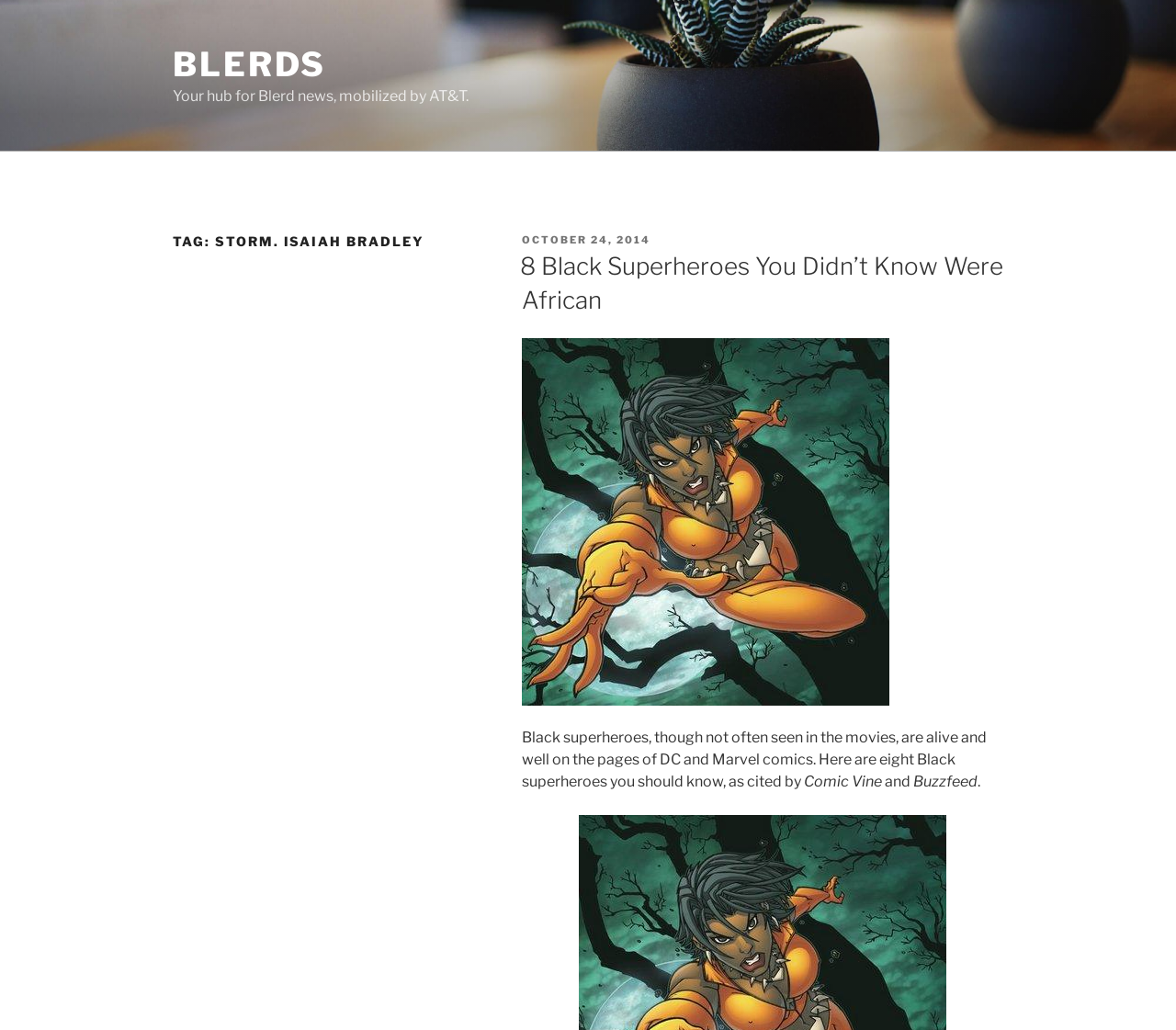What is the source of the information about Black superheroes?
Using the image as a reference, give an elaborate response to the question.

I found this answer by looking at the static text elements with the bounding box coordinates [0.683, 0.75, 0.75, 0.767] and [0.776, 0.75, 0.831, 0.767], which contain the texts 'Comic Vine' and 'Buzzfeed', respectively.